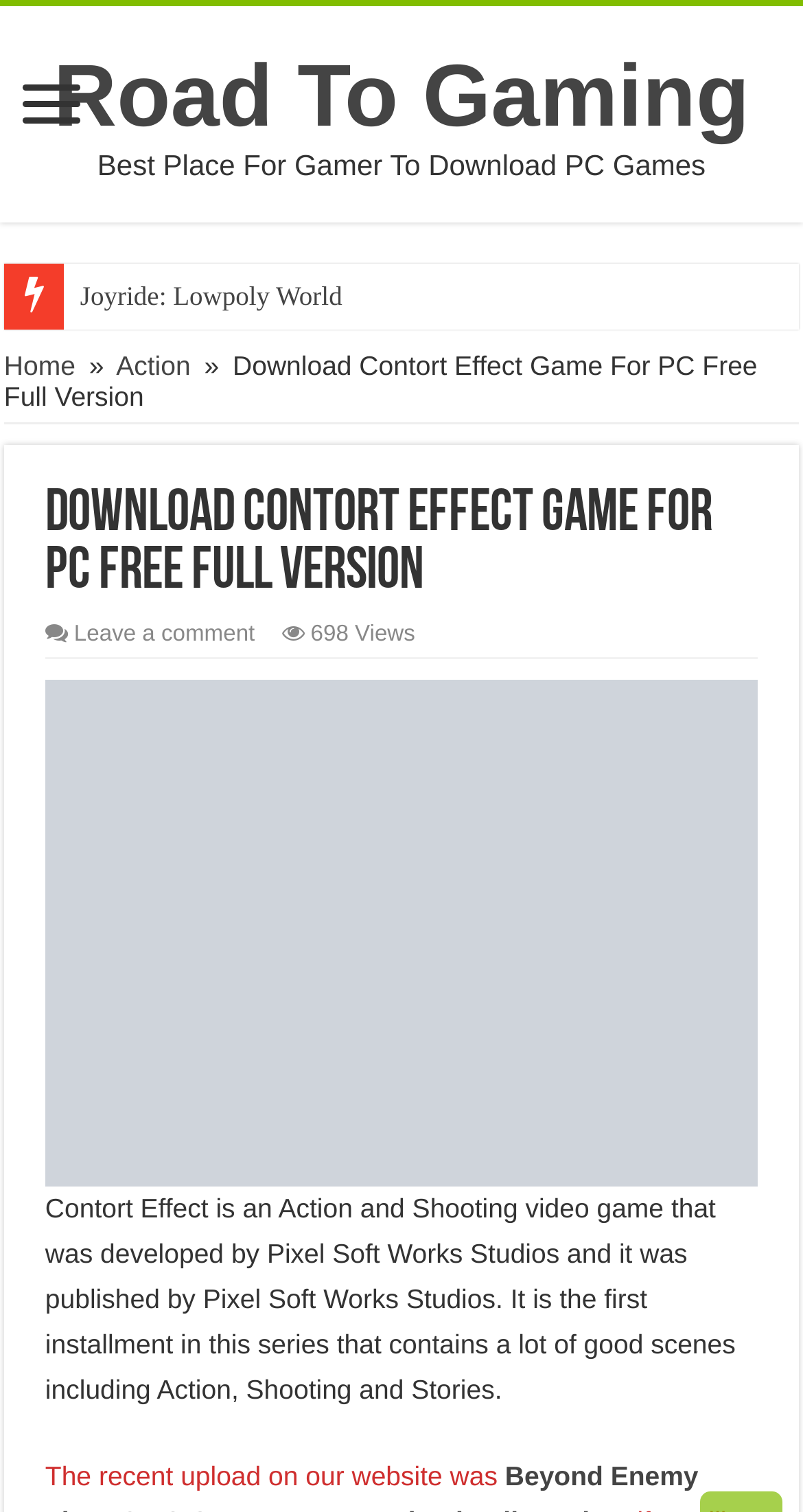Given the element description: "TEKKEN 8", predict the bounding box coordinates of this UI element. The coordinates must be four float numbers between 0 and 1, given as [left, top, right, bottom].

[0.079, 0.262, 0.468, 0.305]